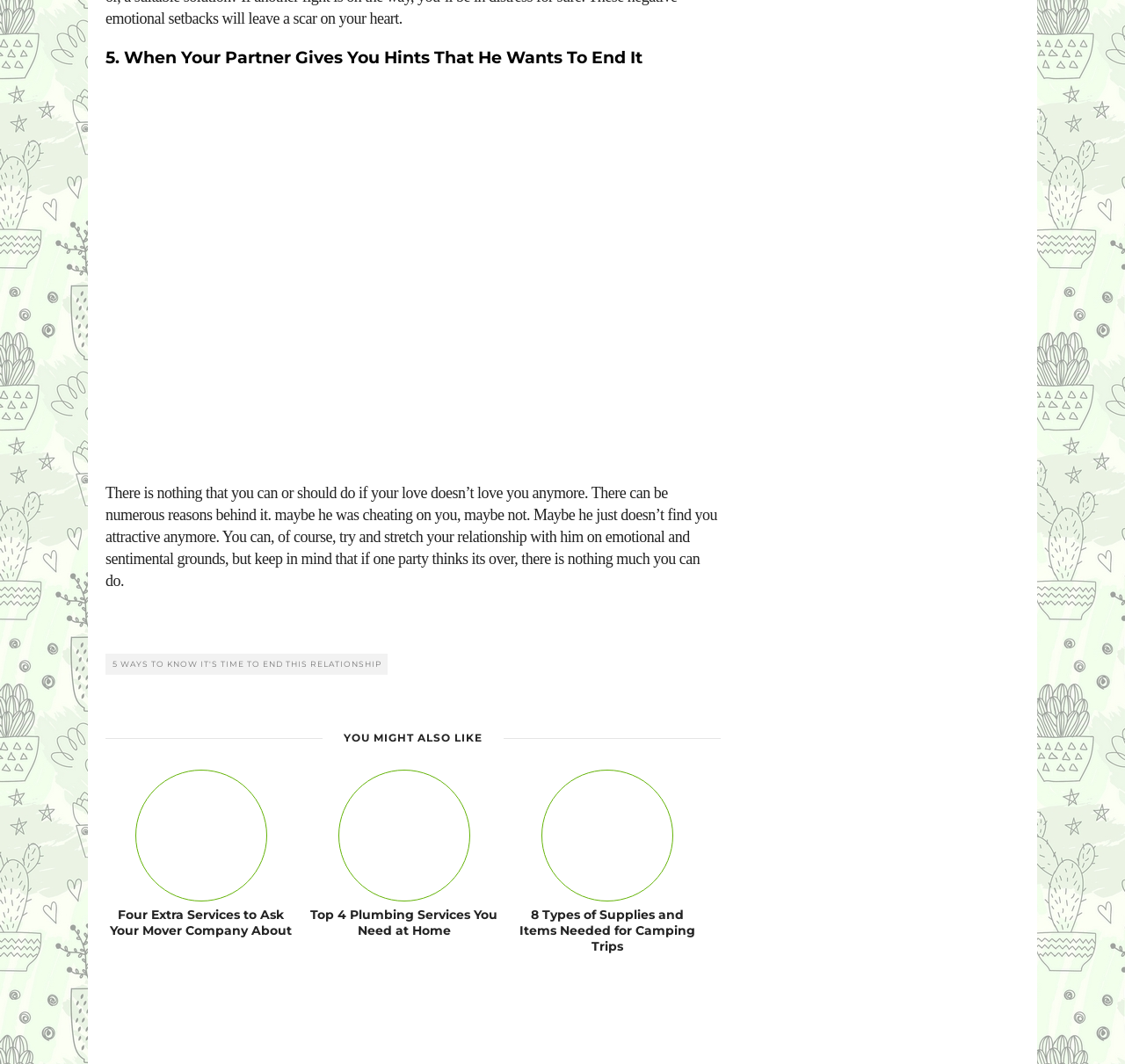What is the reason behind a partner not loving anymore?
Using the image as a reference, give an elaborate response to the question.

According to the webpage, there can be numerous reasons behind a partner not loving anymore, such as cheating, not finding the other person attractive, and emotional or sentimental grounds.